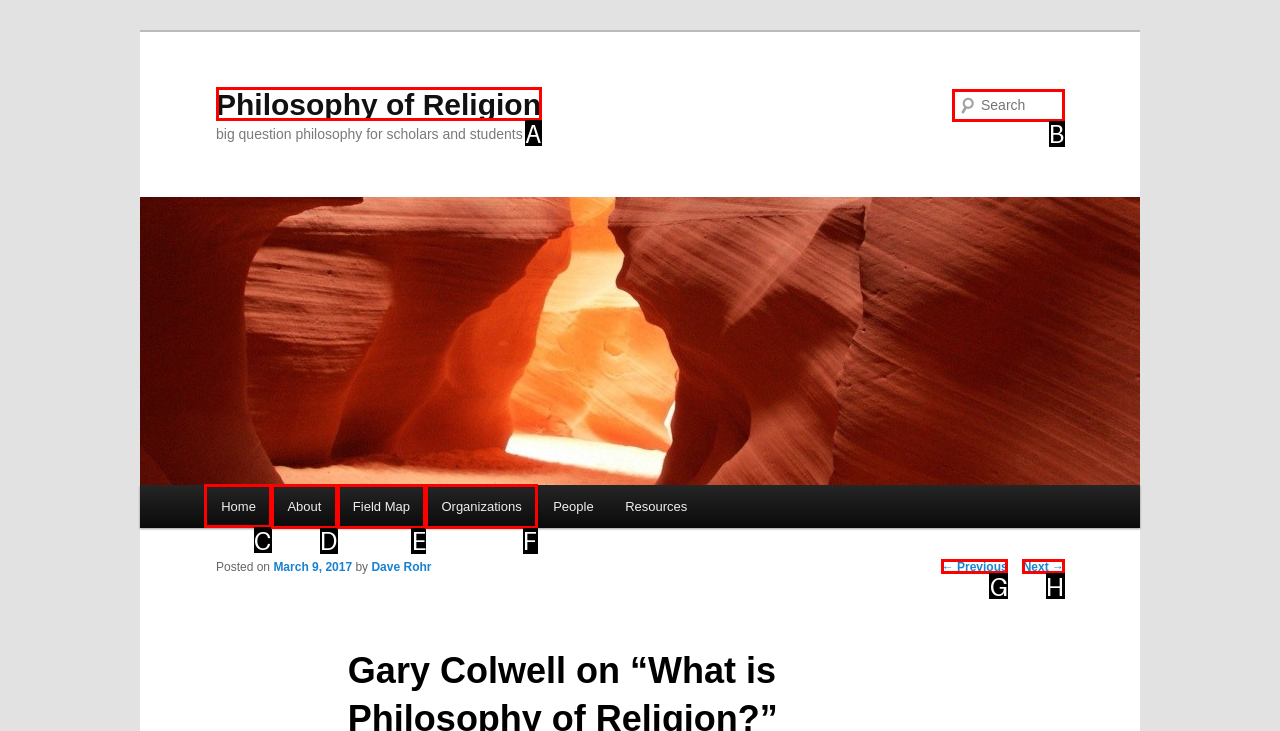Identify the correct choice to execute this task: Go to the home page
Respond with the letter corresponding to the right option from the available choices.

C